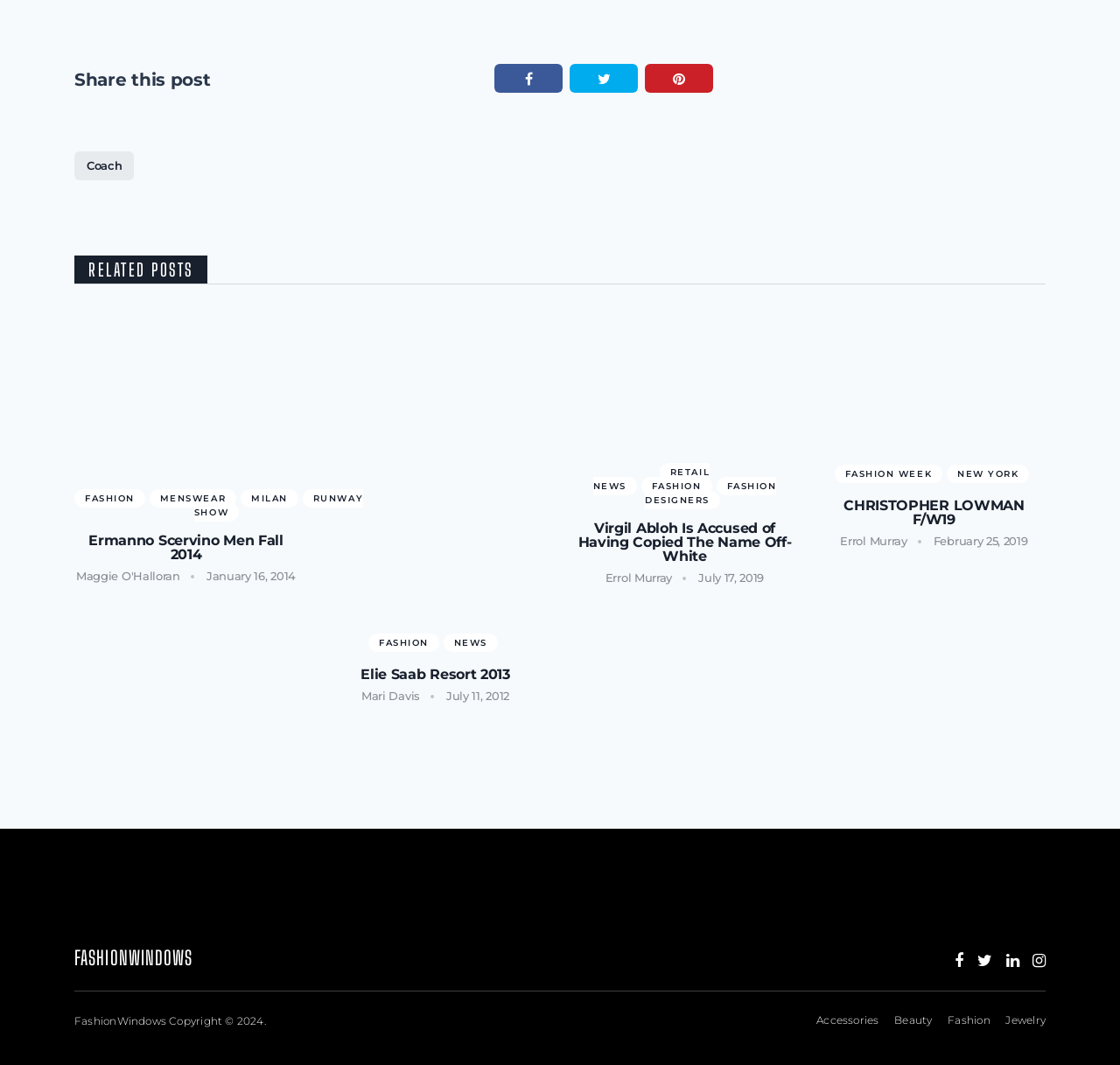Respond to the question below with a single word or phrase:
Who is the author of the third related post?

Errol Murray